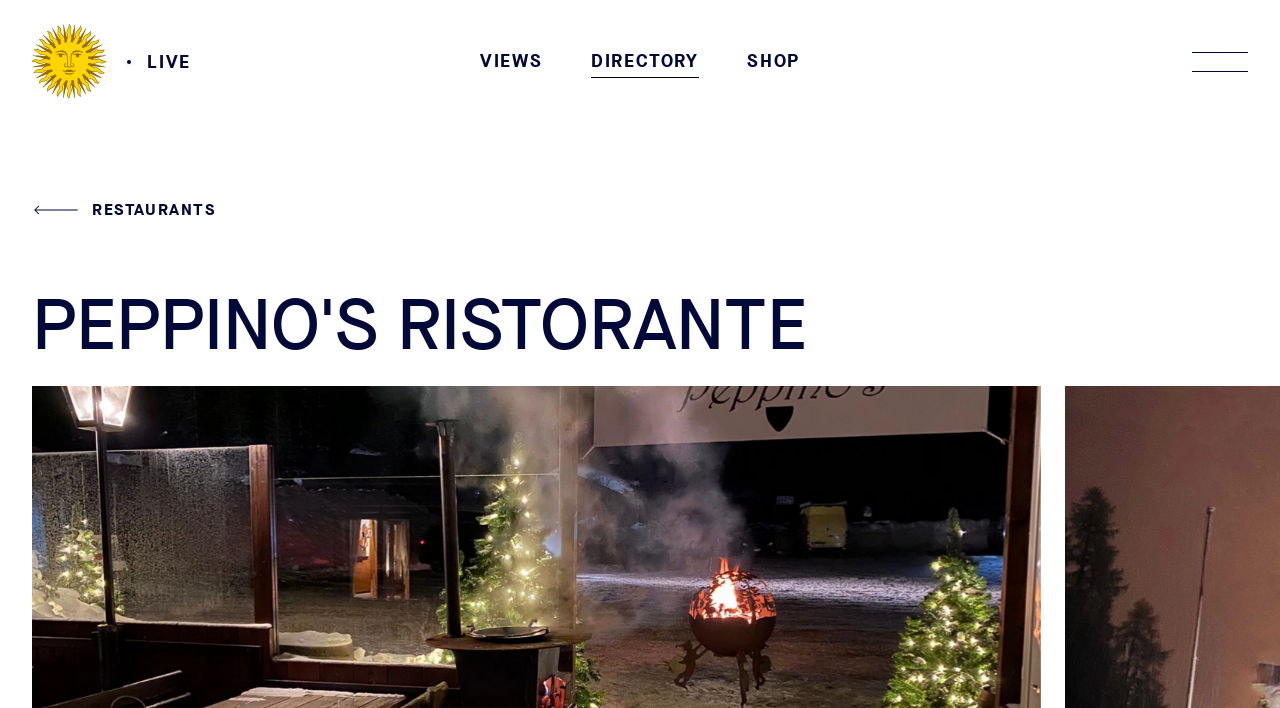Locate the bounding box coordinates of the area that needs to be clicked to fulfill the following instruction: "Explore DEUTSCH". The coordinates should be in the format of four float numbers between 0 and 1, namely [left, top, right, bottom].

[0.468, 0.388, 0.532, 0.429]